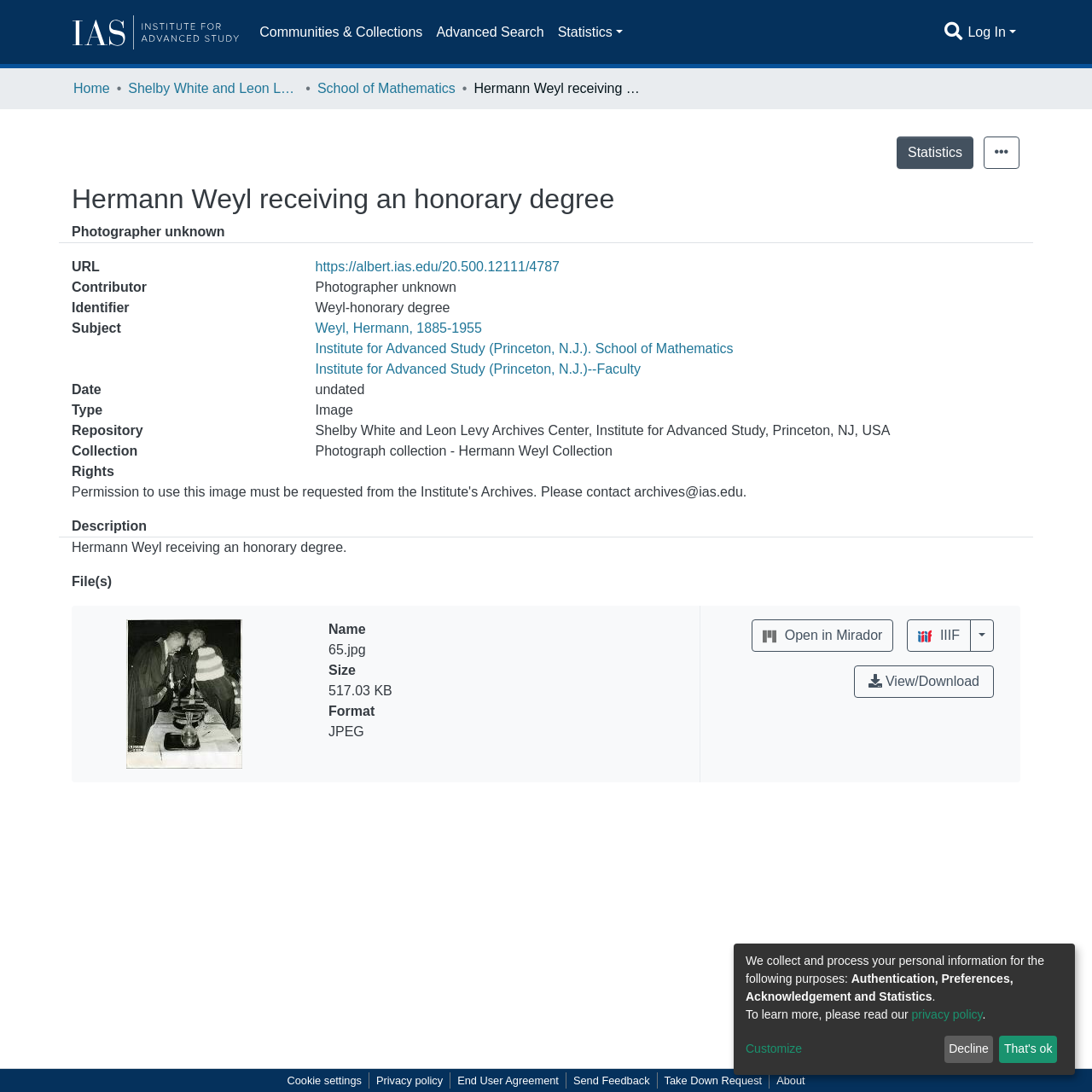Bounding box coordinates are to be given in the format (top-left x, top-left y, bottom-right x, bottom-right y). All values must be floating point numbers between 0 and 1. Provide the bounding box coordinate for the UI element described as: Cookie settings

[0.257, 0.982, 0.337, 0.997]